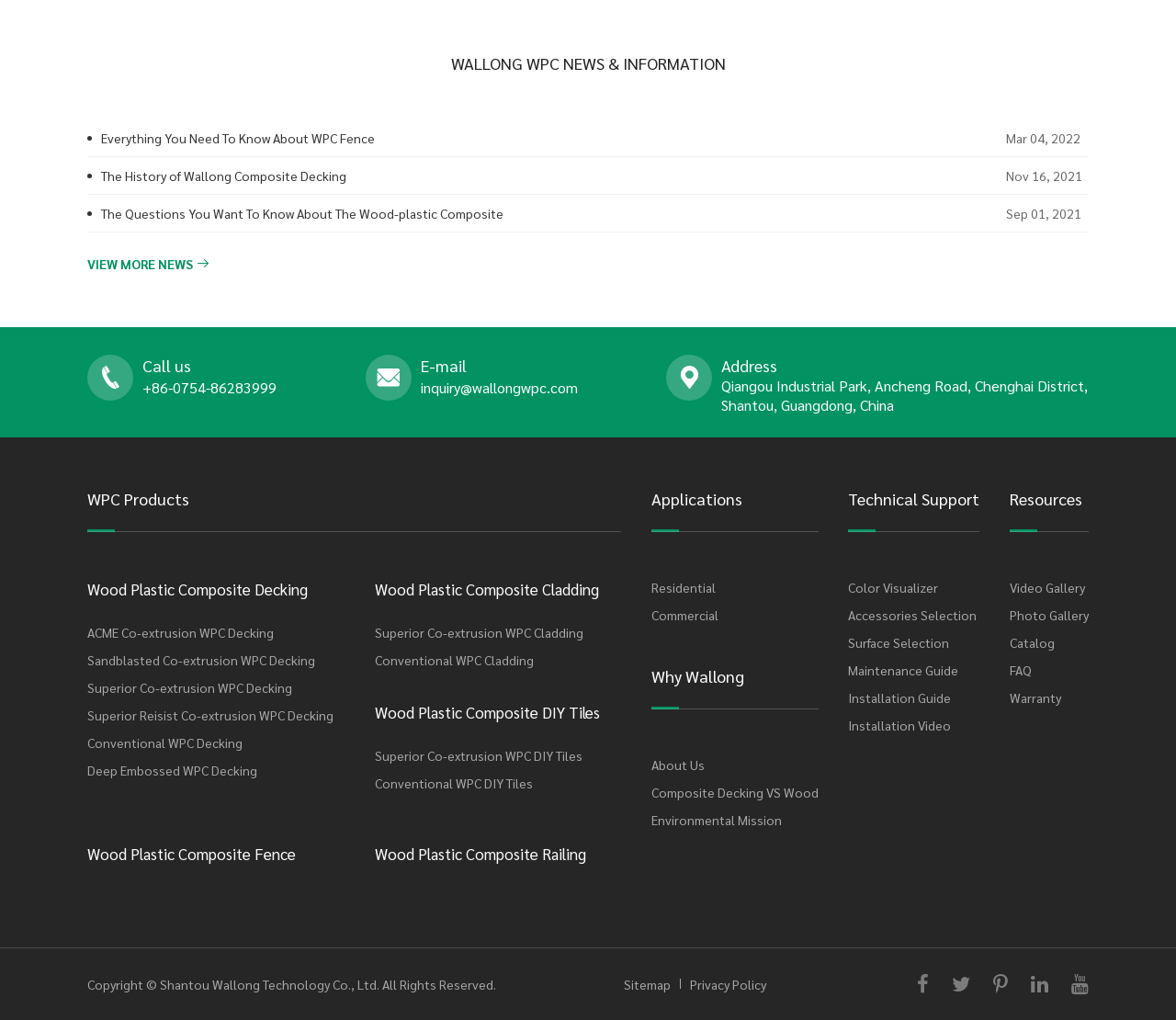Can you give a comprehensive explanation to the question given the content of the image?
What type of products does the company offer?

I found the type of products by looking at the navigation menu, which includes links to 'WPC Products', 'Applications', 'Why Wallong', and more. The 'WPC Products' link suggests that the company offers Wood Plastic Composite products.